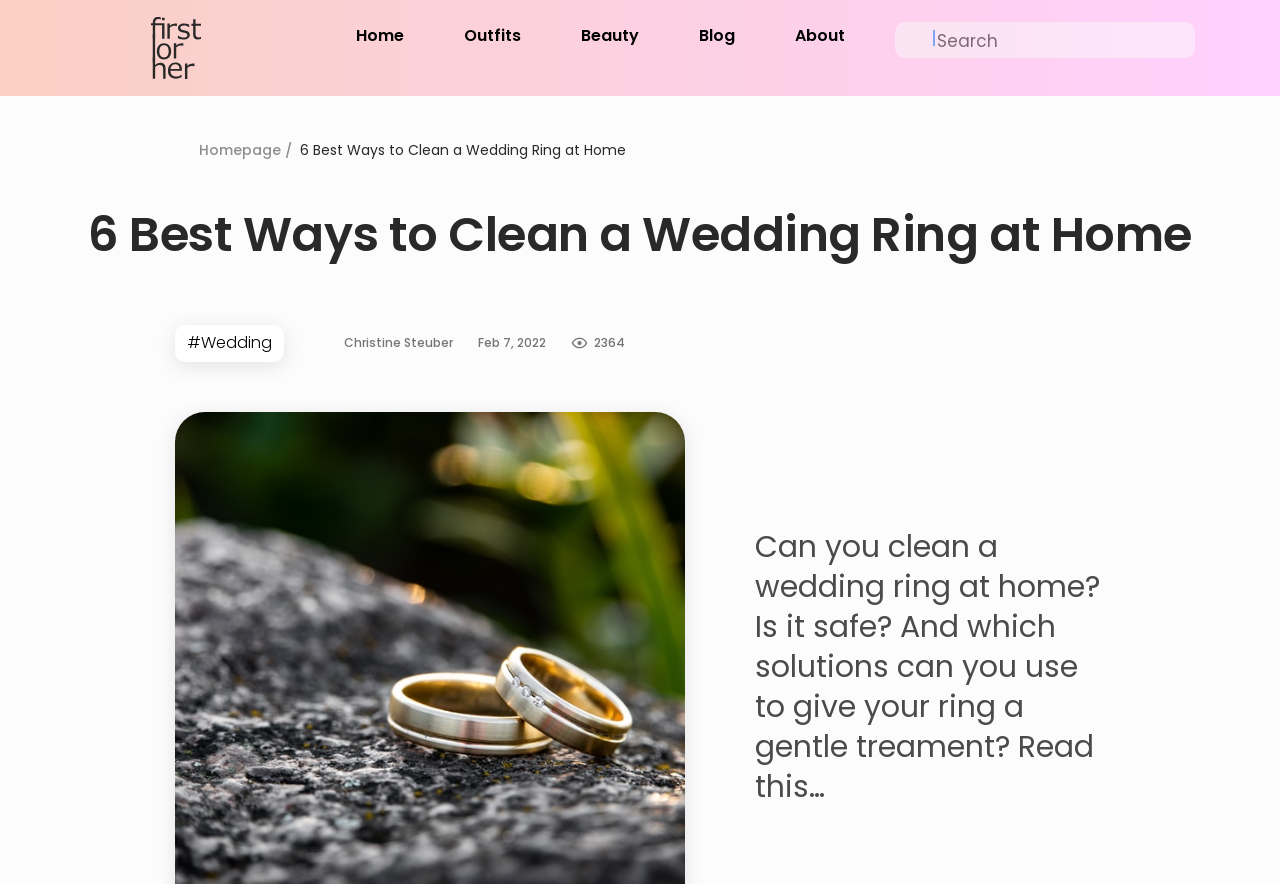Using the given element description, provide the bounding box coordinates (top-left x, top-left y, bottom-right x, bottom-right y) for the corresponding UI element in the screenshot: contact@ostra.net

None